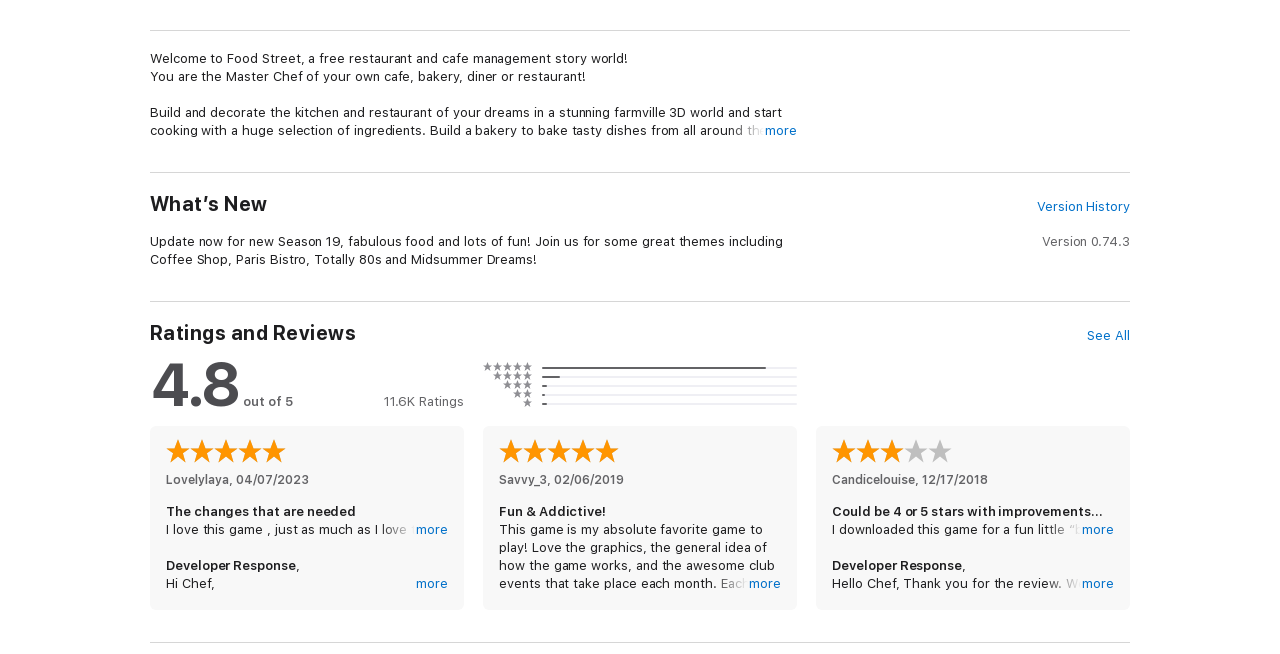Extract the bounding box coordinates for the described element: "Send email to item owner". The coordinates should be represented as four float numbers between 0 and 1: [left, top, right, bottom].

None